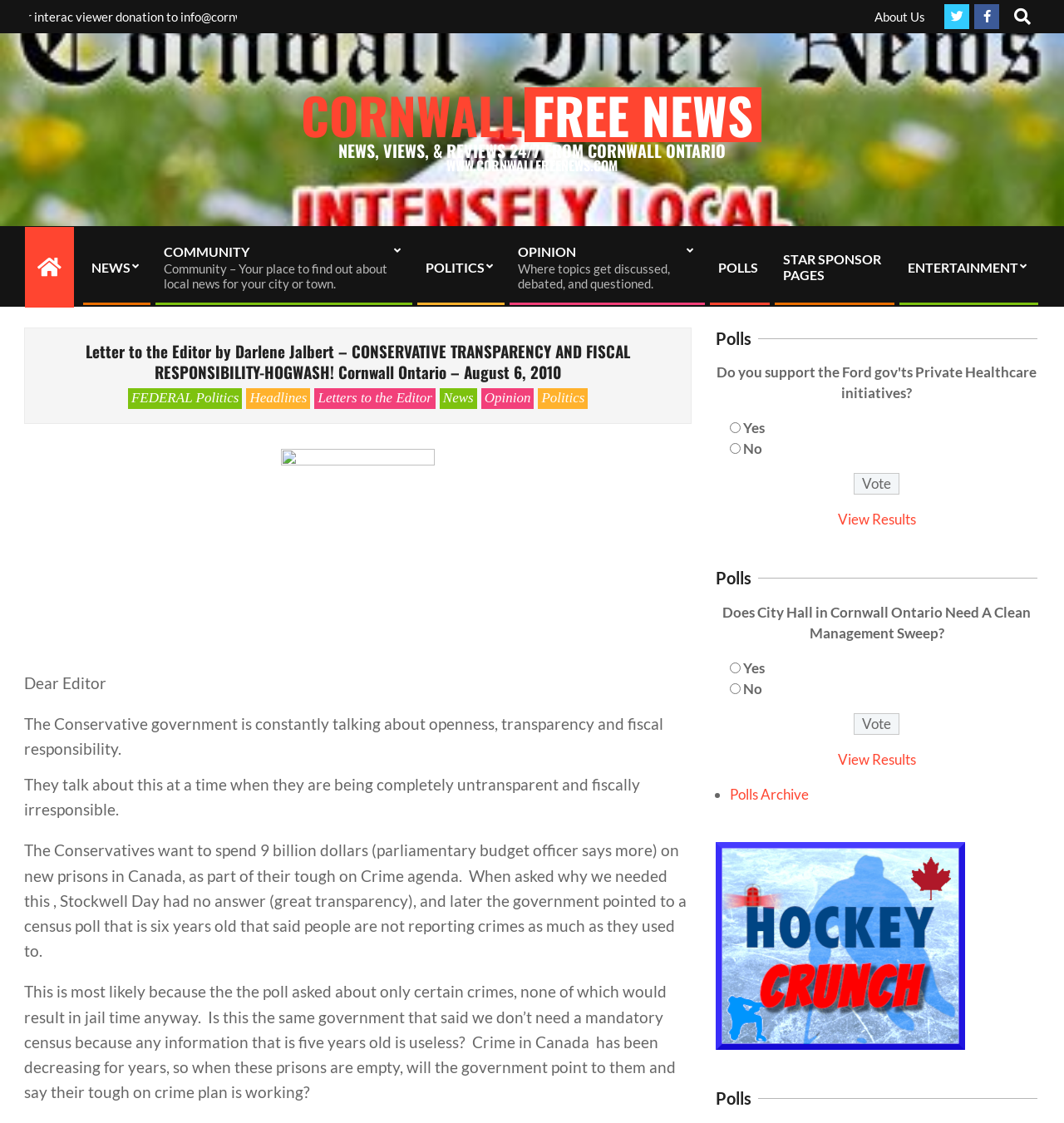Find the bounding box coordinates of the clickable area that will achieve the following instruction: "click on the link to November 3rd, 2022".

None